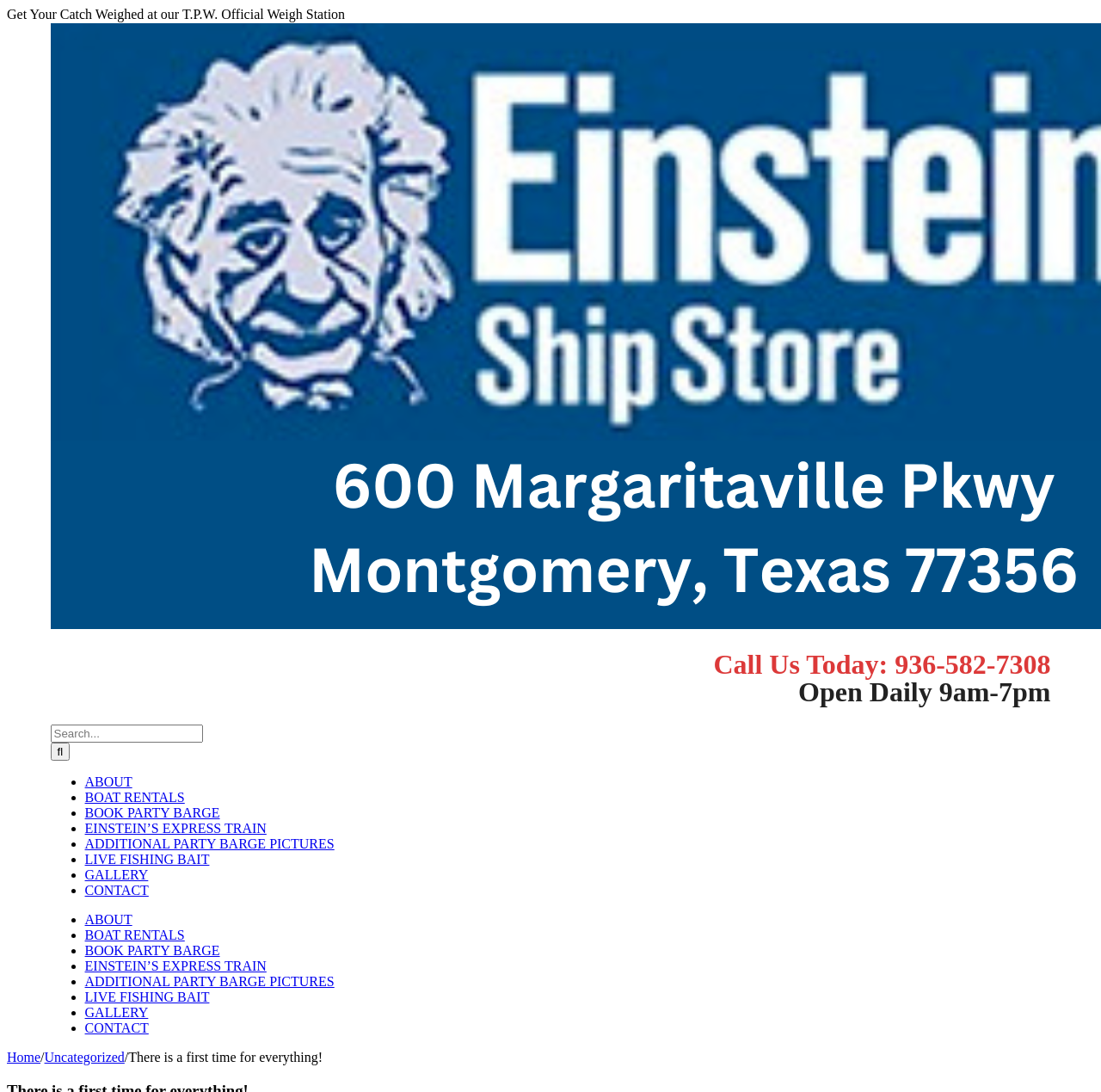Please determine the bounding box coordinates of the element to click on in order to accomplish the following task: "Go to the ABOUT page". Ensure the coordinates are four float numbers ranging from 0 to 1, i.e., [left, top, right, bottom].

[0.077, 0.709, 0.12, 0.723]